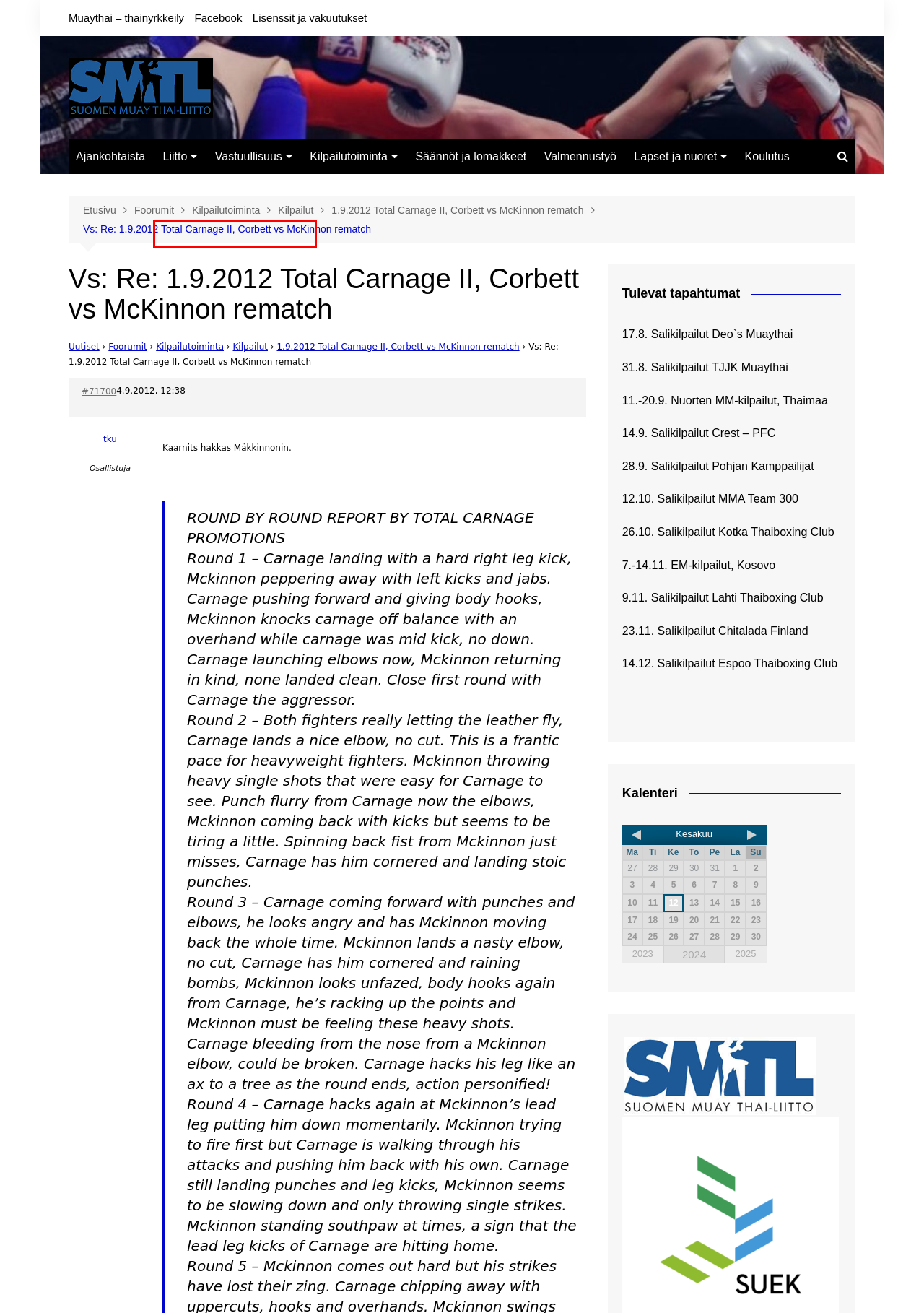You have a screenshot of a webpage with a red rectangle bounding box. Identify the best webpage description that corresponds to the new webpage after clicking the element within the red bounding box. Here are the candidates:
A. Ranking-lista
B. Yhteystiedot
C. Kilpailutoiminta
D. Kalenteri
E. Koulutus
F. Sport Is Your Gang Finland – Nuorisotyötä nyrkeillä
G. Lupa välittää, lupa puuttua - työkaluja häirintätapausten käsittelyyn - Suomen Olympiakomitea
H. Jäsenseurat

H